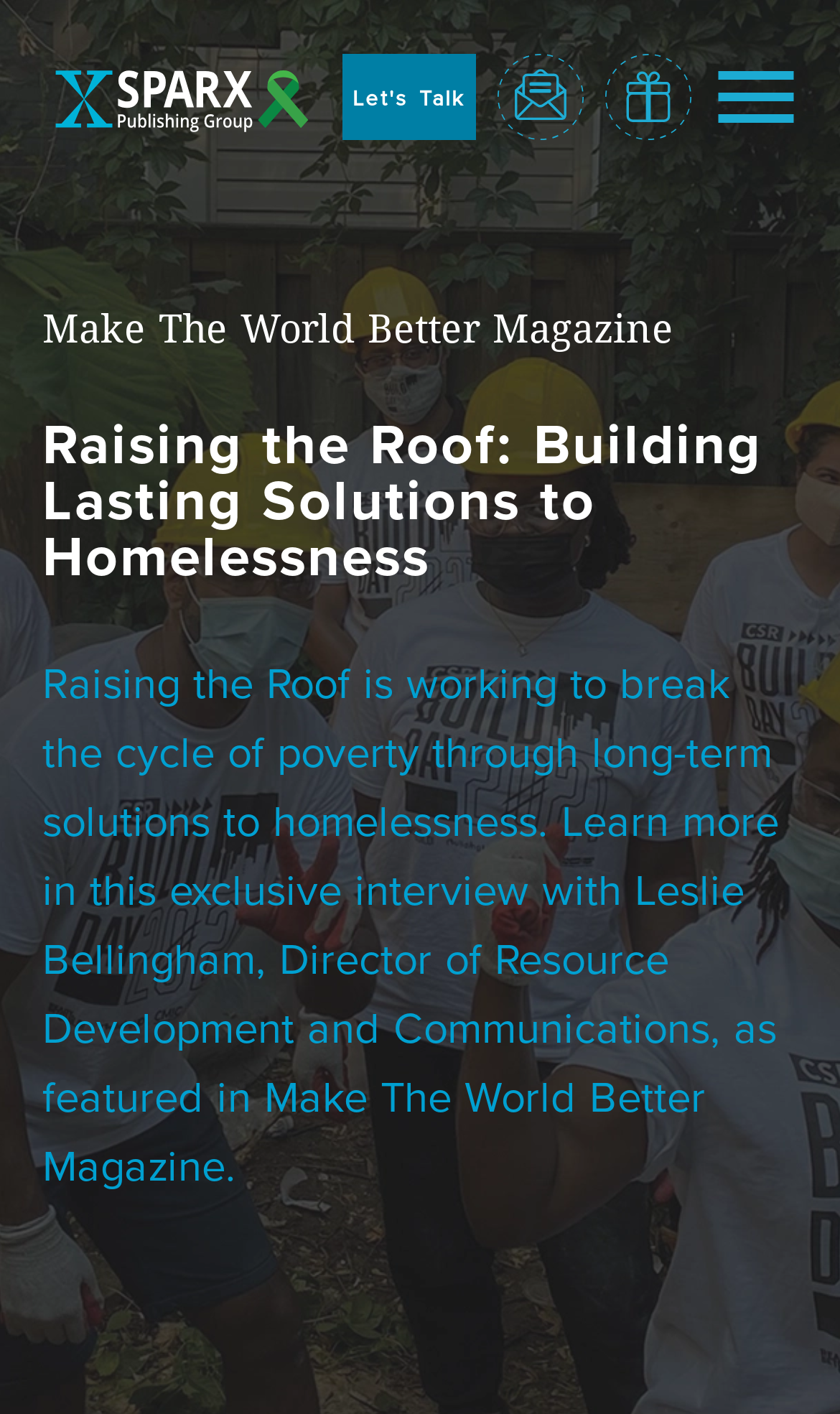Create a detailed summary of all the visual and textual information on the webpage.

The webpage is about Raising the Roof, an organization working to break the cycle of poverty through long-term solutions to homelessness. At the top left, there is a link to the Sparx Publishing Group homepage, accompanied by the Sparx logo. Next to it, there is a menu button. On the top right, there are three icons: a gift icon to open a pop-up, a letter icon to sign up for a newsletter, and a "Let's Talk" button.

Below the top section, there is a navigation menu with links to different pages, including "Home", "Work", "Make the World Better", "About Us", "Blog", and "Contact Us". Each link has an accompanying image. 

On the lower left side, there is a section with contact information, including a phone number and a note that says "Made with" followed by an image and the text "in Vancouver". 

At the very bottom, there are links to Sparx's social media pages, including Instagram, LinkedIn, Twitter, and Facebook, each with its respective icon.

The main content of the page is an article titled "Raising the Roof: Building Lasting Solutions to Homelessness", which features an exclusive interview with Leslie Bellingham, Director of Resource Development and Communications, as featured in Make The World Better Magazine. The article summarizes Raising the Roof's mission to break the cycle of poverty through long-term solutions to homelessness.